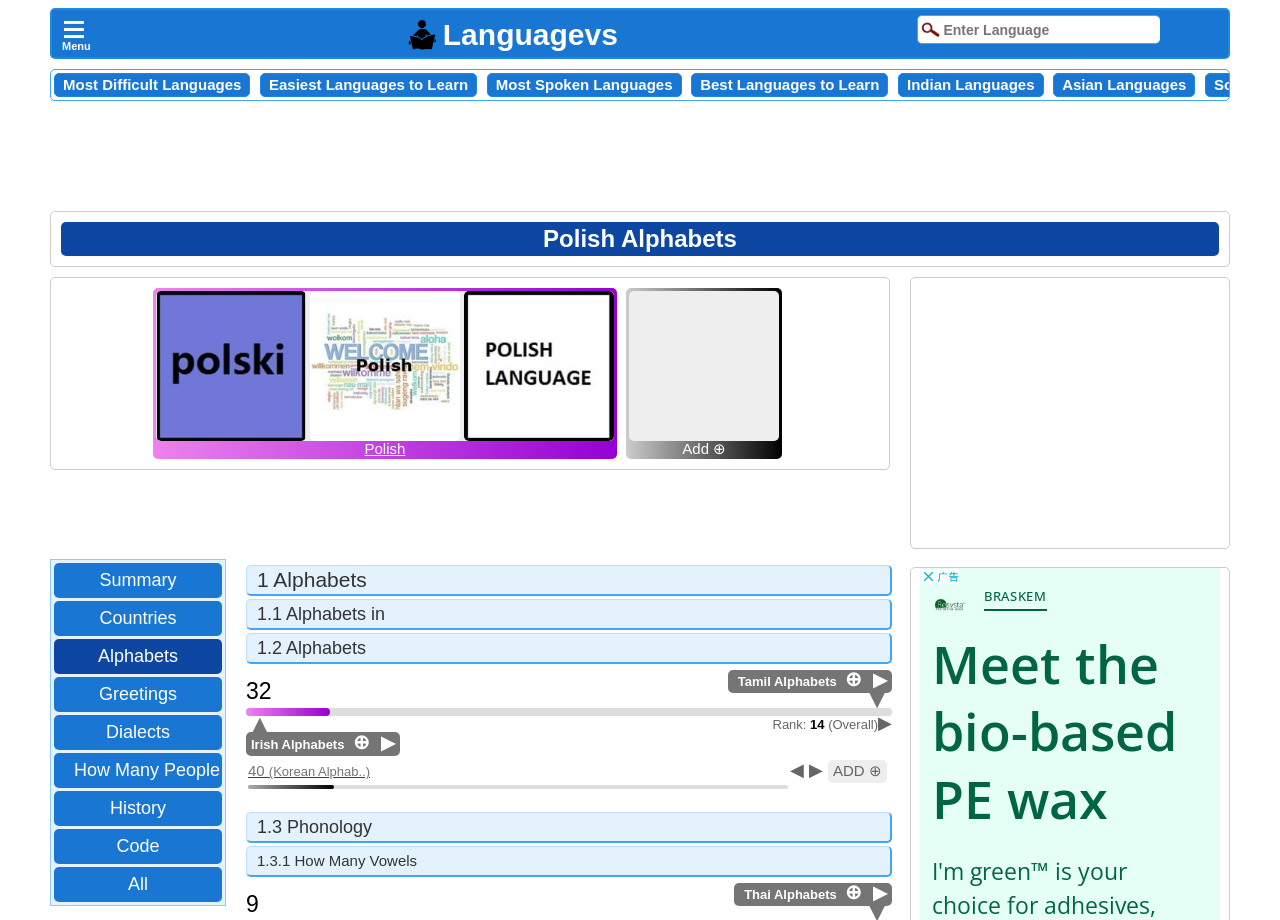Determine the bounding box coordinates for the region that must be clicked to execute the following instruction: "Click the 'Tamil Alphabets' link".

[0.569, 0.728, 0.697, 0.753]